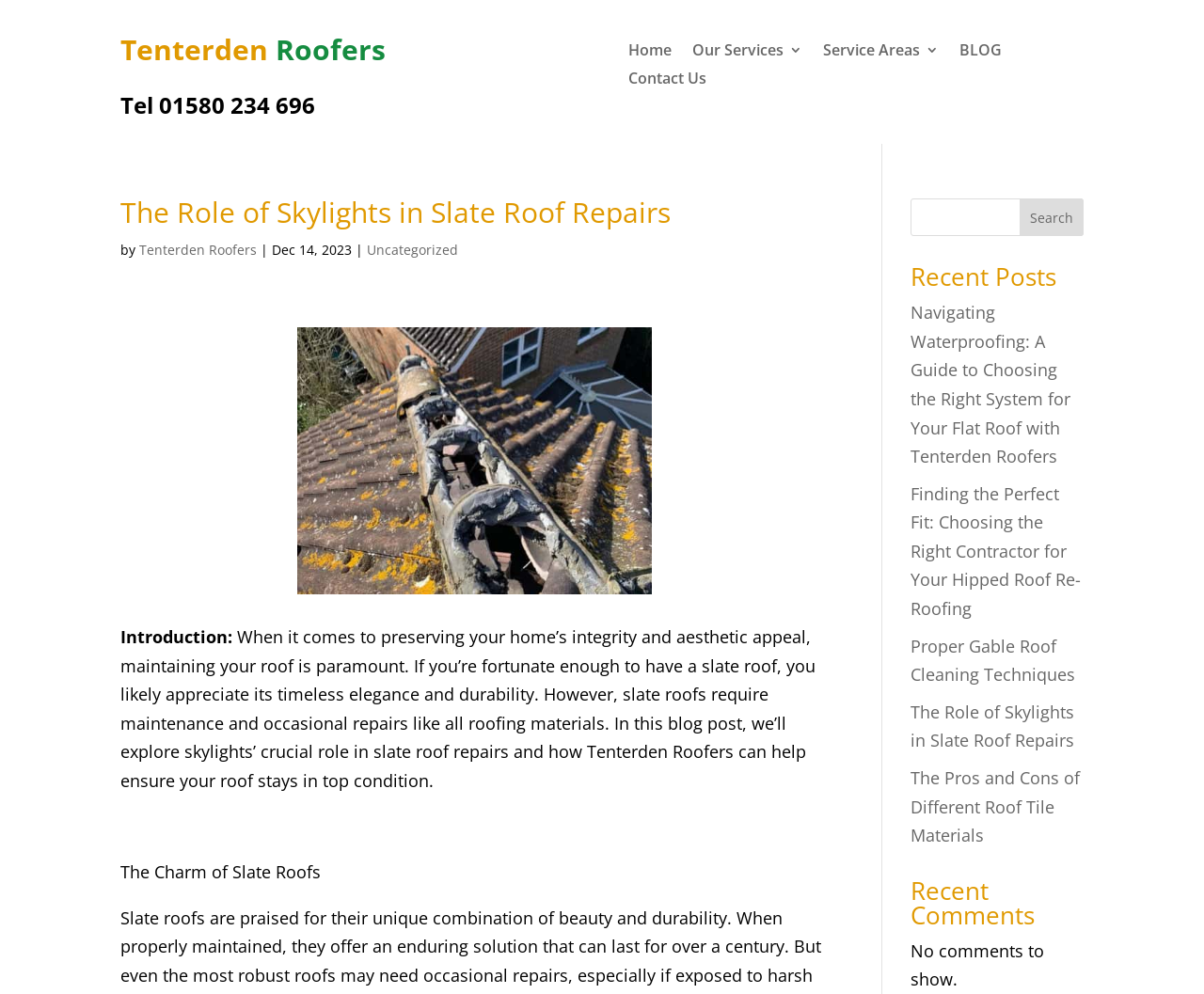What is the topic of the current blog post?
Please use the visual content to give a single word or phrase answer.

Skylights in Slate Roof Repairs